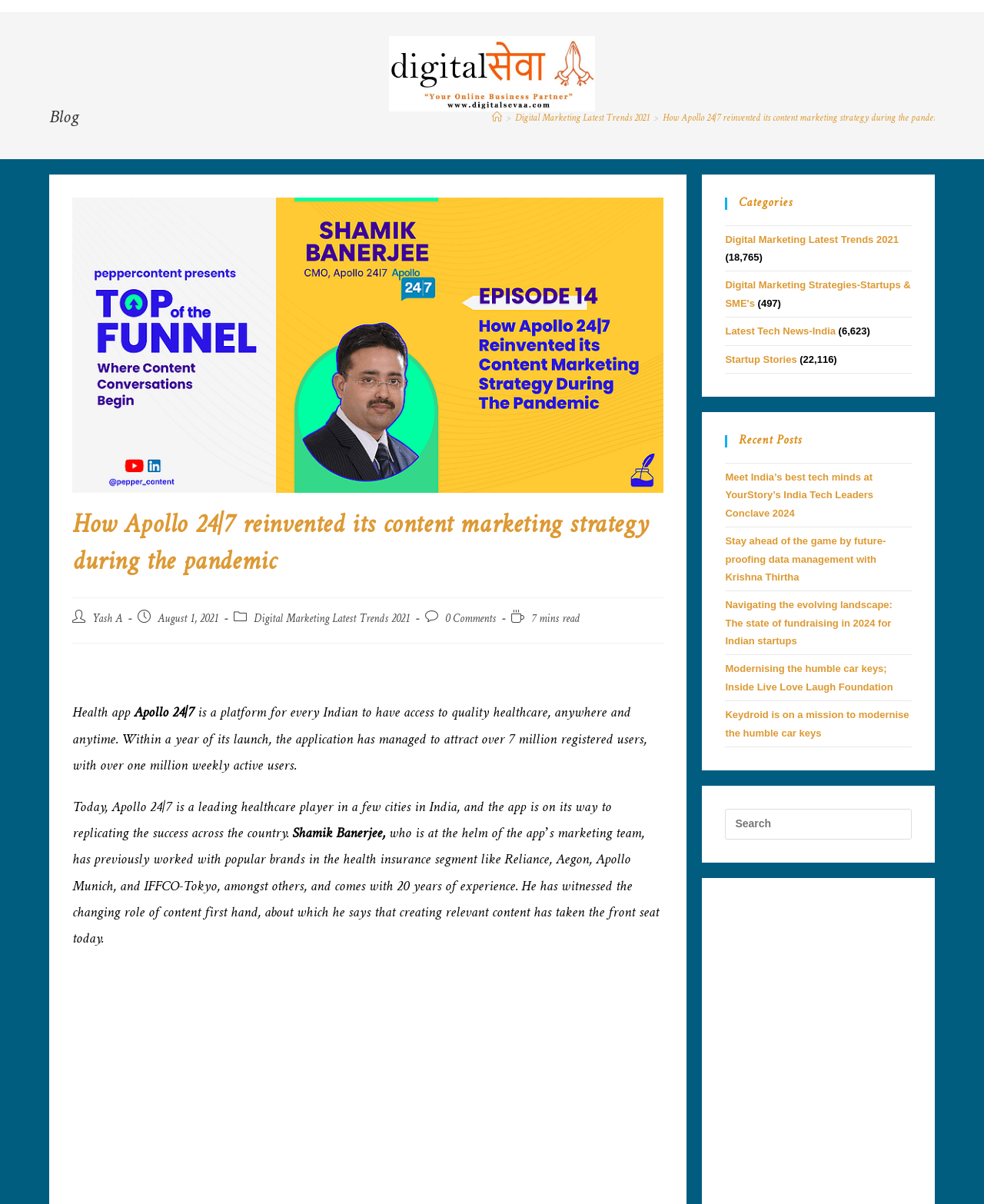Please provide a one-word or phrase answer to the question: 
What is the reading time of the article?

7 mins read